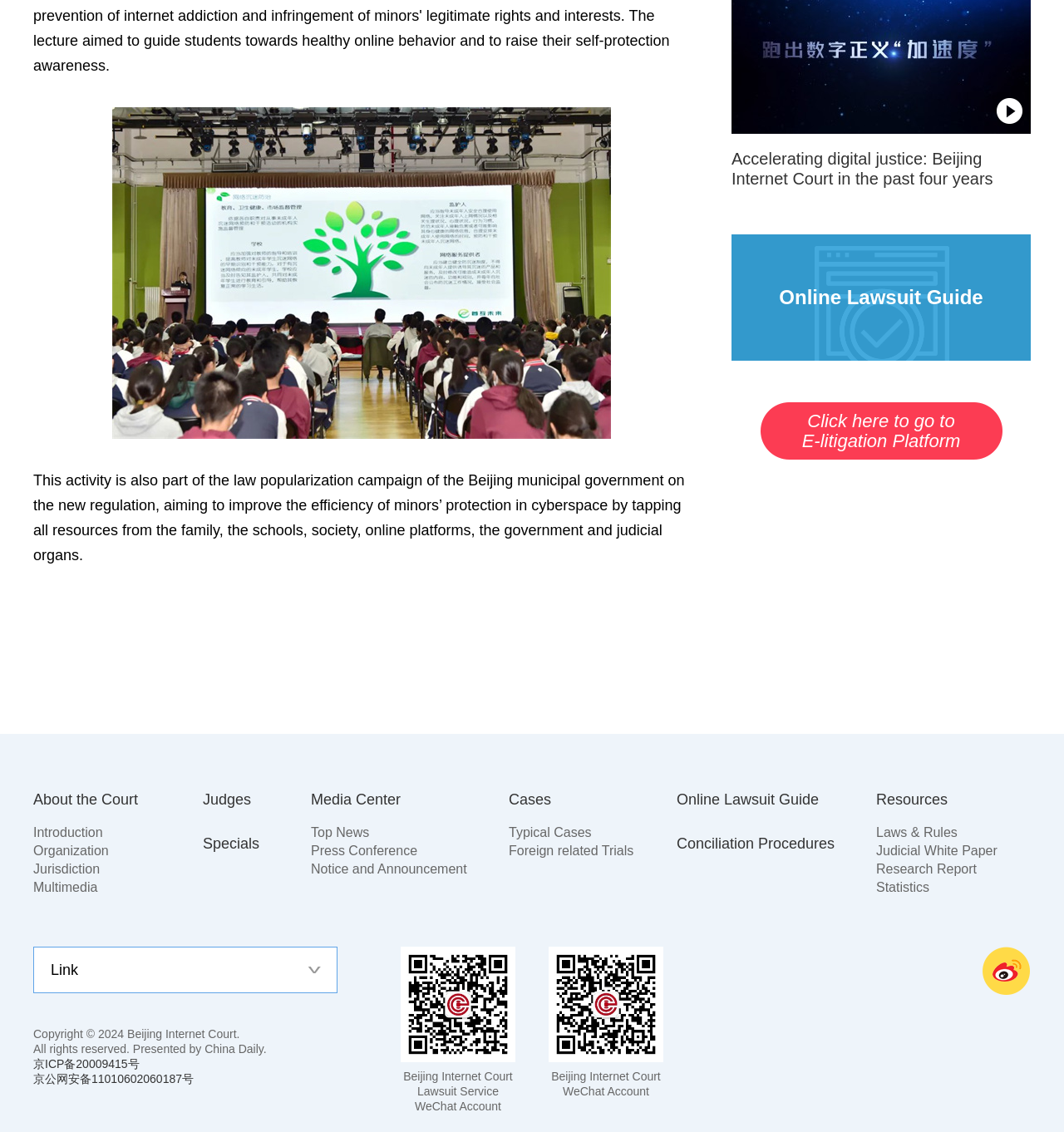Based on the provided description, "Online Lawsuit Guide", find the bounding box of the corresponding UI element in the screenshot.

[0.636, 0.699, 0.77, 0.714]